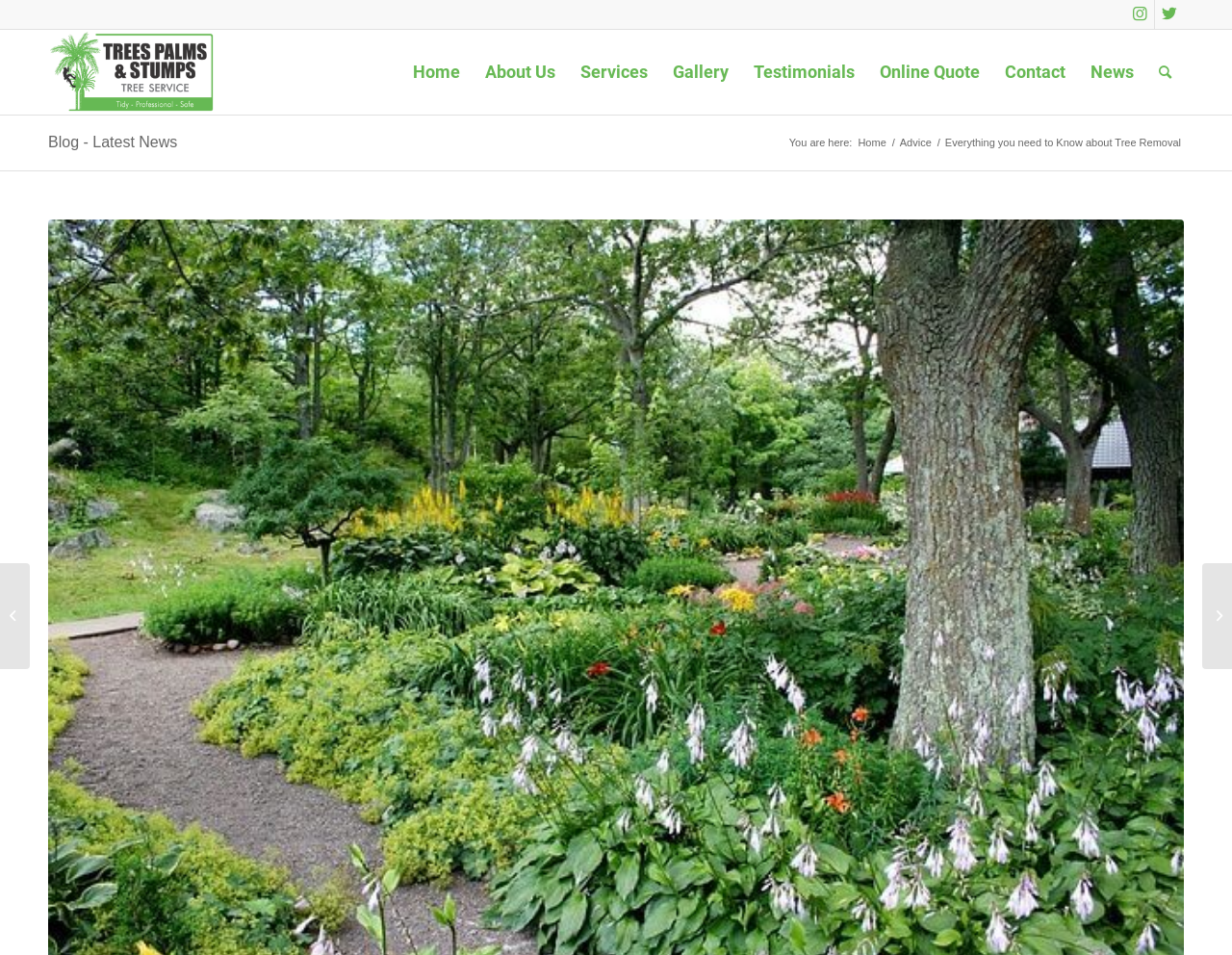Find the bounding box coordinates of the clickable area required to complete the following action: "Check the Disclaimers and Privacy policy".

None